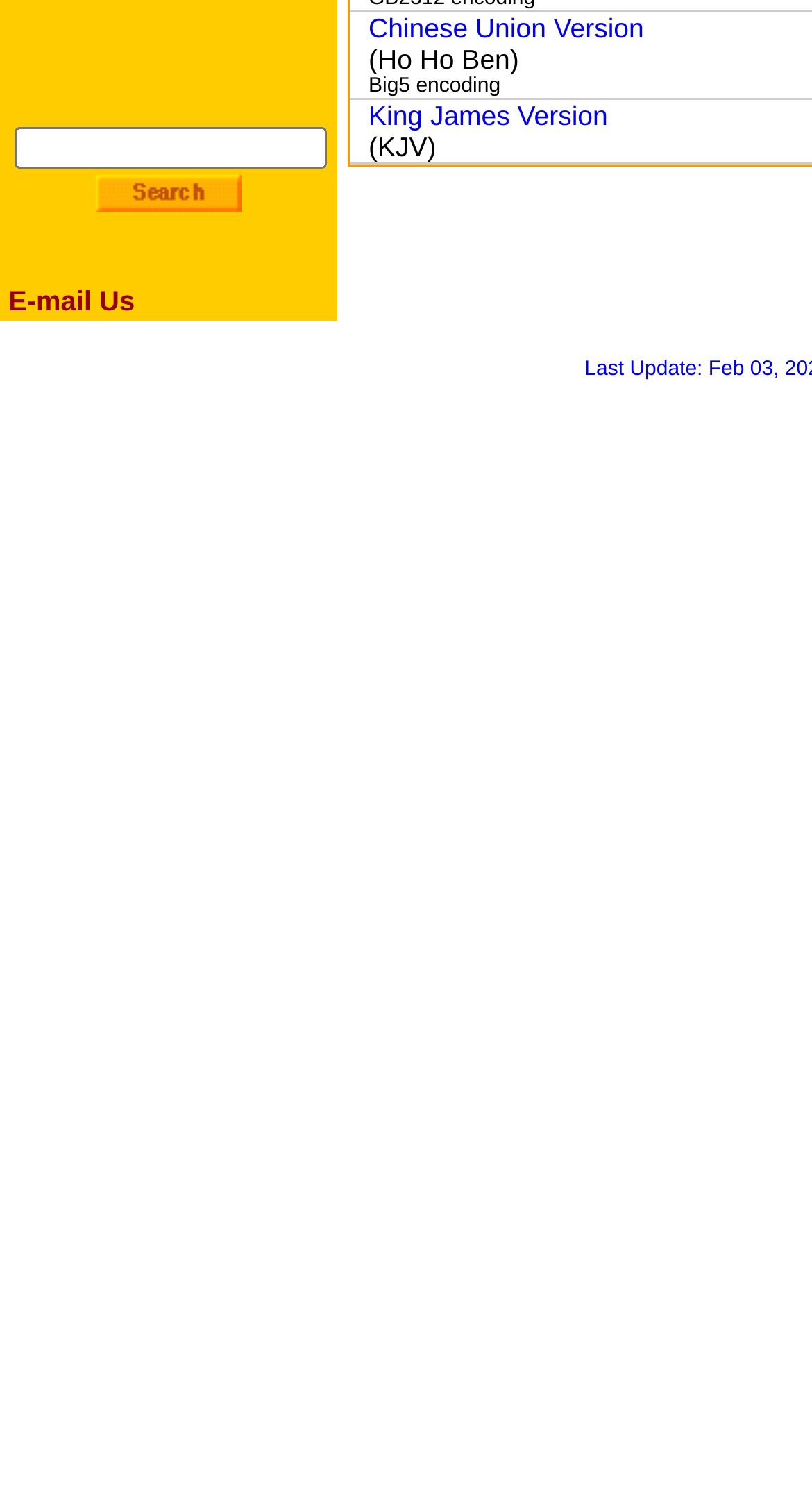Provide the bounding box coordinates of the HTML element this sentence describes: "alt="Search"". The bounding box coordinates consist of four float numbers between 0 and 1, i.e., [left, top, right, bottom].

[0.118, 0.124, 0.297, 0.148]